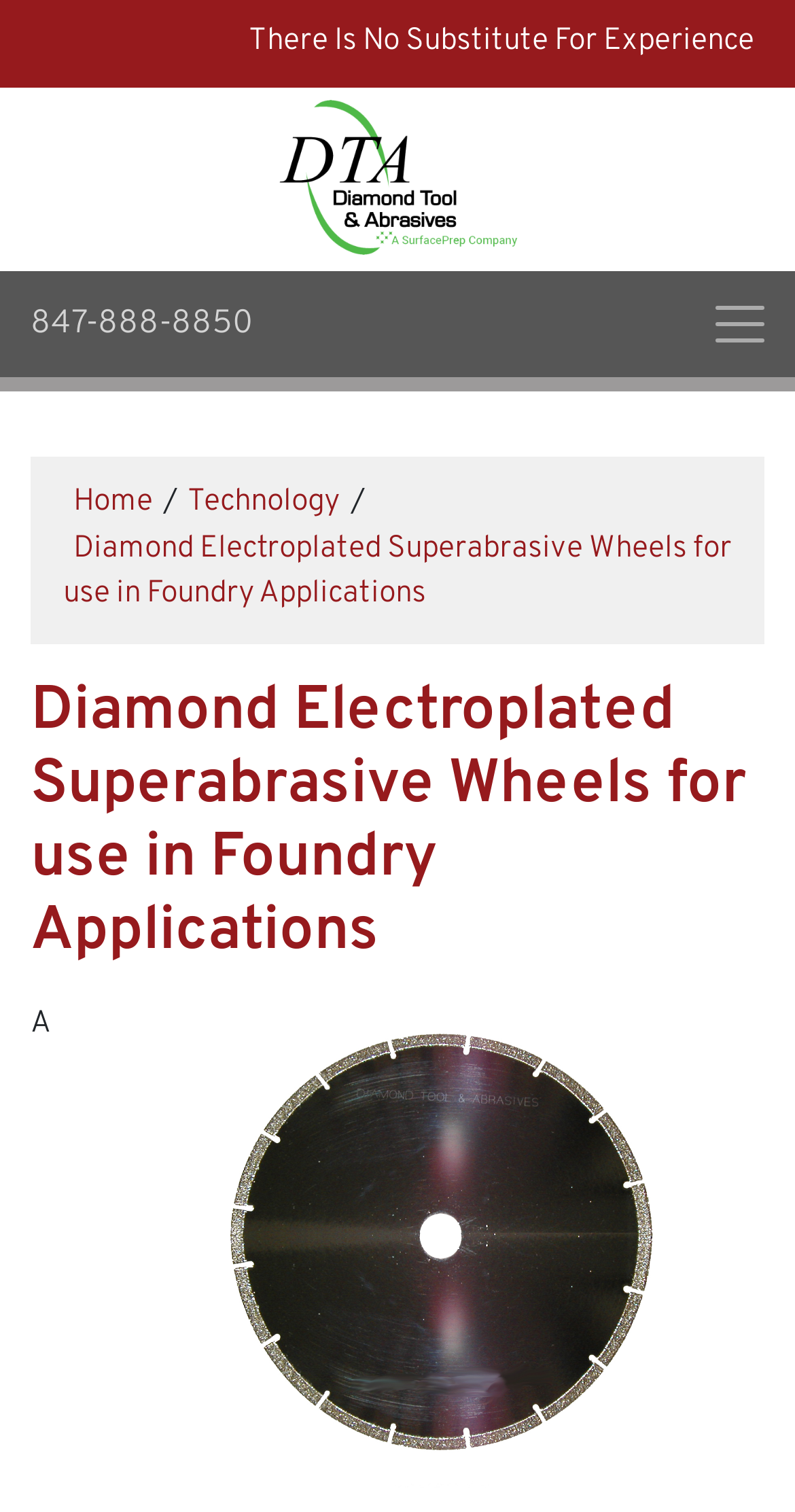Explain the webpage in detail.

The webpage is about the use of Diamond Electroplated Superabrasive Wheels in Foundry Applications. At the top, there is a title "There Is No Substitute For Experience" in a prominent position, taking up about two-thirds of the width of the page. Below this title, there is a link to "Diamond Tool and Abrasives, Inc." accompanied by an image of the company's logo, situated roughly in the middle of the page. 

To the left of the company link, there is a phone number "847-888-8850" displayed as a link. On the opposite side, at the top right corner, there is a button labeled "Toggle navigation" which controls a navigation bar. 

The navigation bar contains links to "Home", "Technology", and a separator in the form of a forward slash. The link to "Diamond Electroplated Superabrasive Wheels for use in Foundry Applications" is situated below the navigation bar, spanning almost the entire width of the page. 

Further down, there is a heading with the same text as the link, "Diamond Electroplated Superabrasive Wheels for use in Foundry Applications", which occupies a significant portion of the page.